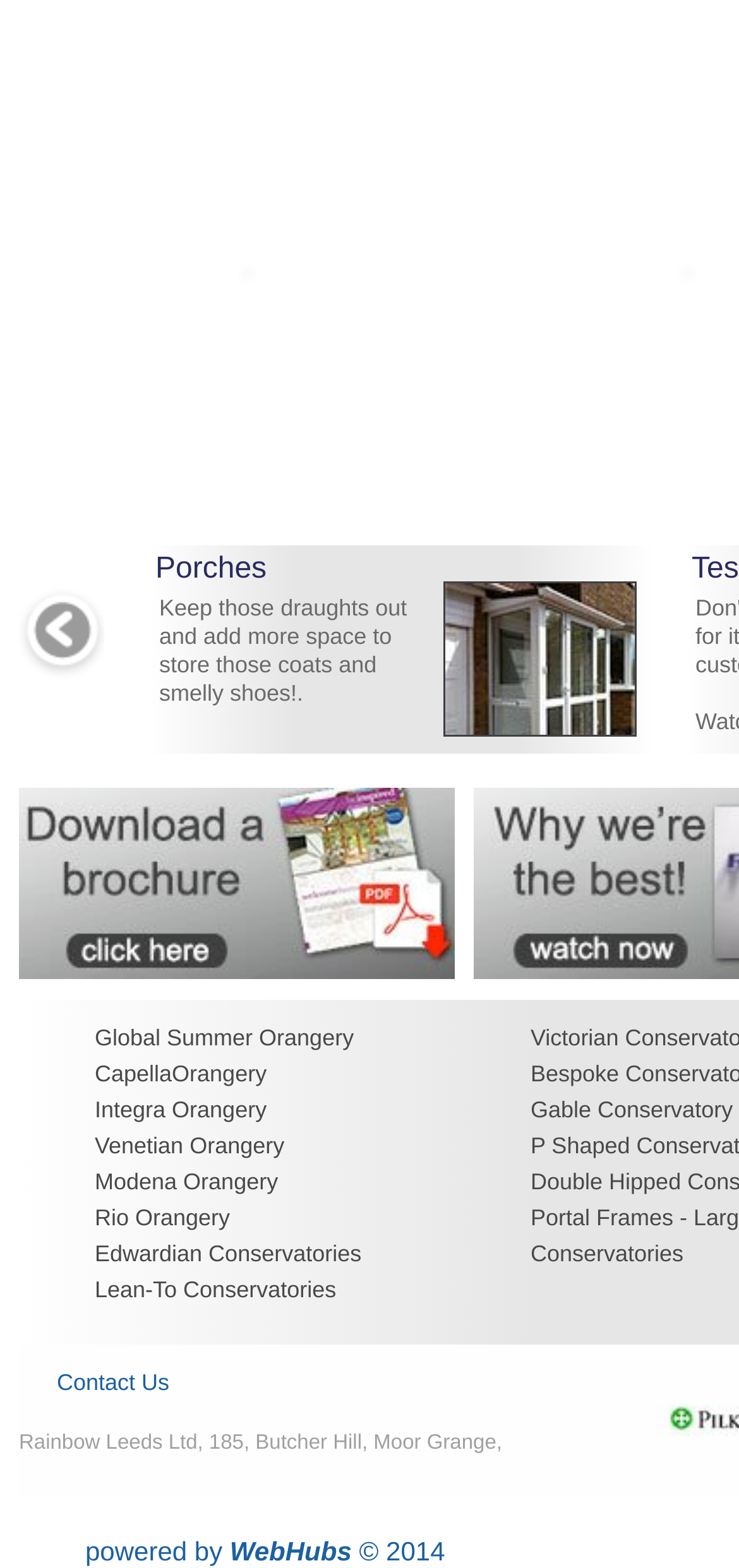Based on the description "Gable Conservatory", find the bounding box of the specified UI element.

[0.718, 0.699, 0.992, 0.716]